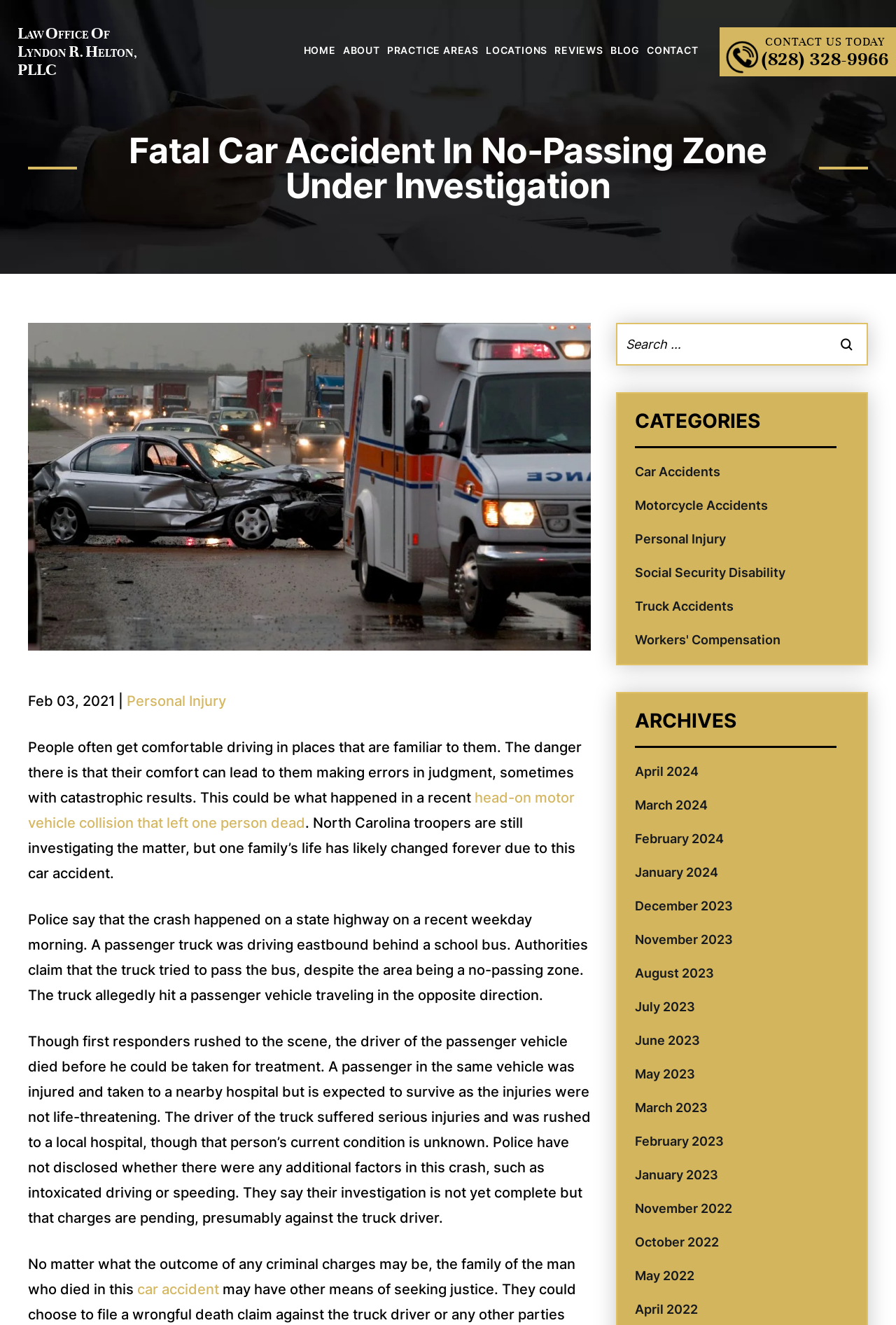Please identify the bounding box coordinates of the element's region that should be clicked to execute the following instruction: "Read more about 'Personal Injury'". The bounding box coordinates must be four float numbers between 0 and 1, i.e., [left, top, right, bottom].

[0.141, 0.523, 0.252, 0.536]